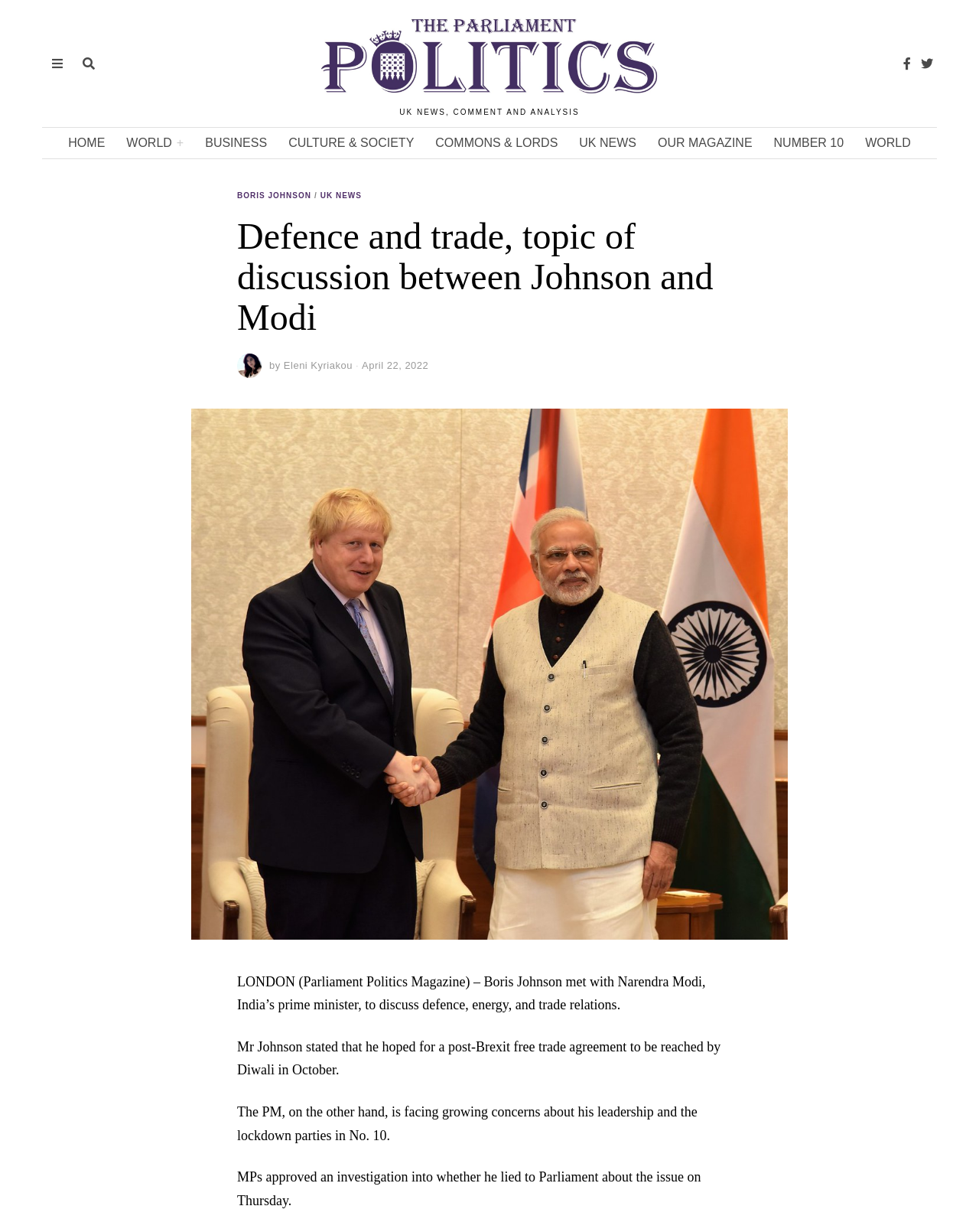Specify the bounding box coordinates of the area that needs to be clicked to achieve the following instruction: "View the latest UK NEWS".

[0.581, 0.104, 0.661, 0.129]